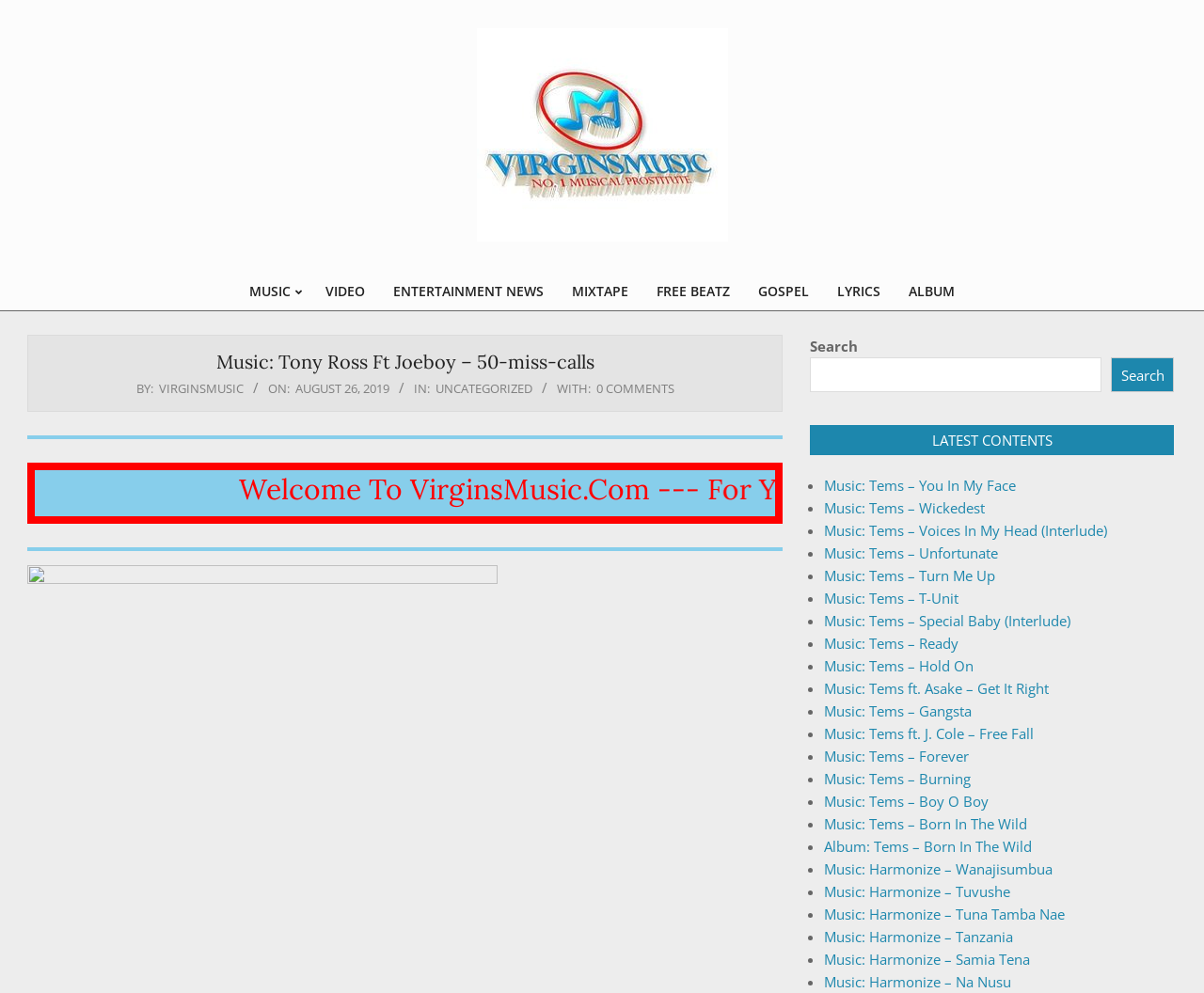Respond with a single word or phrase to the following question:
What is the contact information provided on the webpage?

Phone number and email